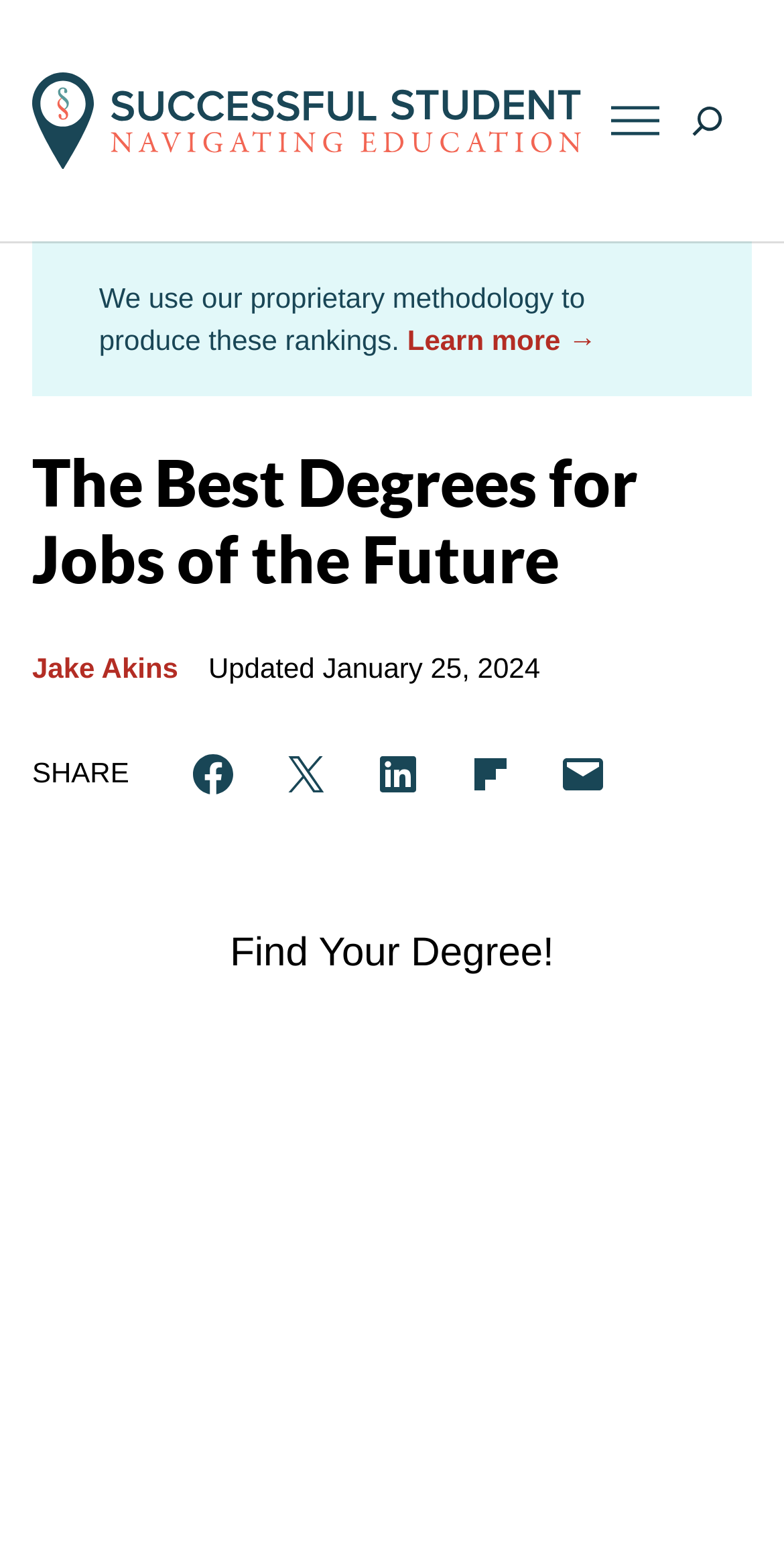Who is the author of the article?
Using the image, provide a detailed and thorough answer to the question.

I found the author's name by looking at the link 'Jake Akins' which is located below the main heading and above the 'Updated' text, indicating it's the author's name.